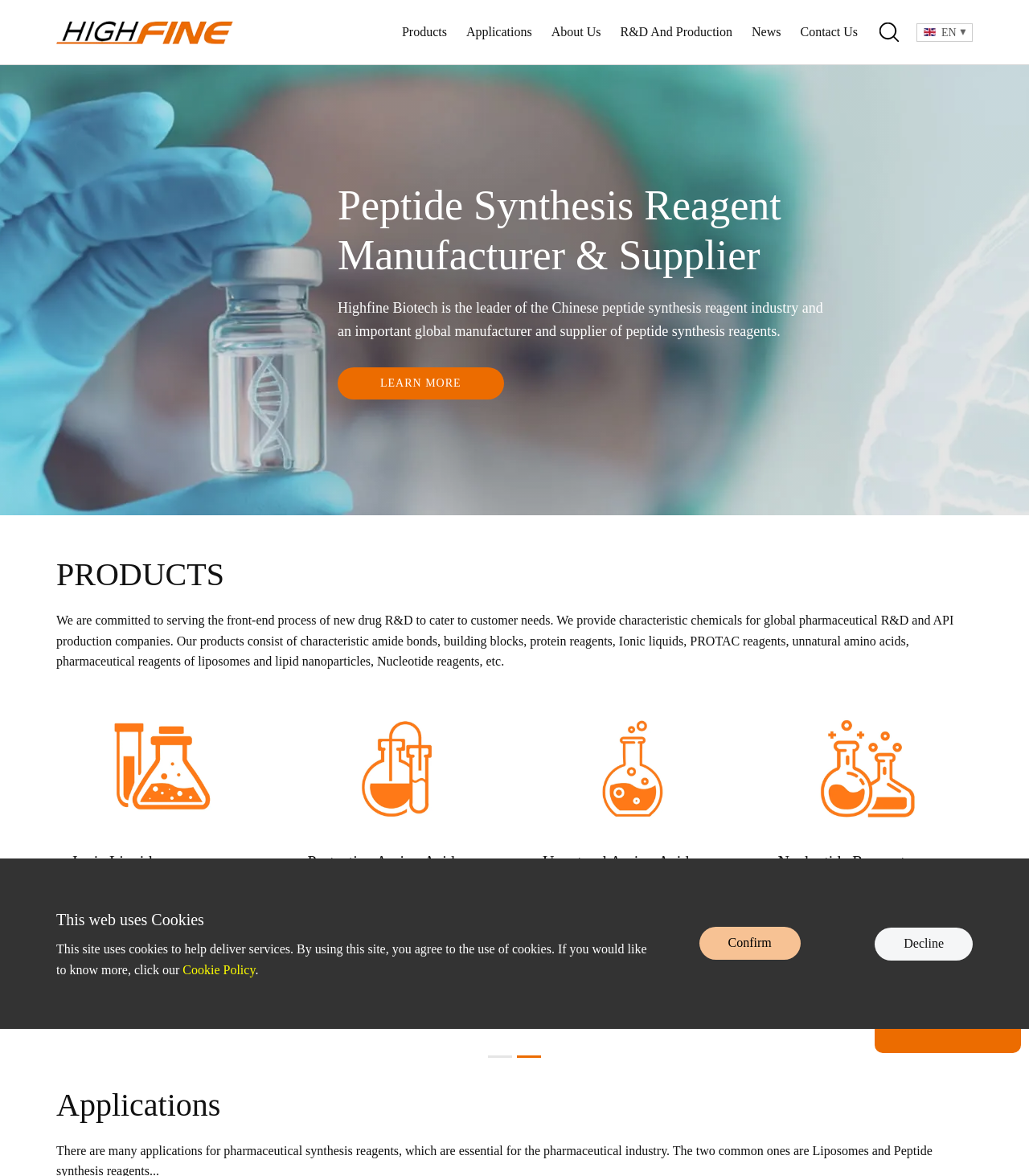Please mark the clickable region by giving the bounding box coordinates needed to complete this instruction: "Click the 'Products' link".

[0.383, 0.015, 0.442, 0.04]